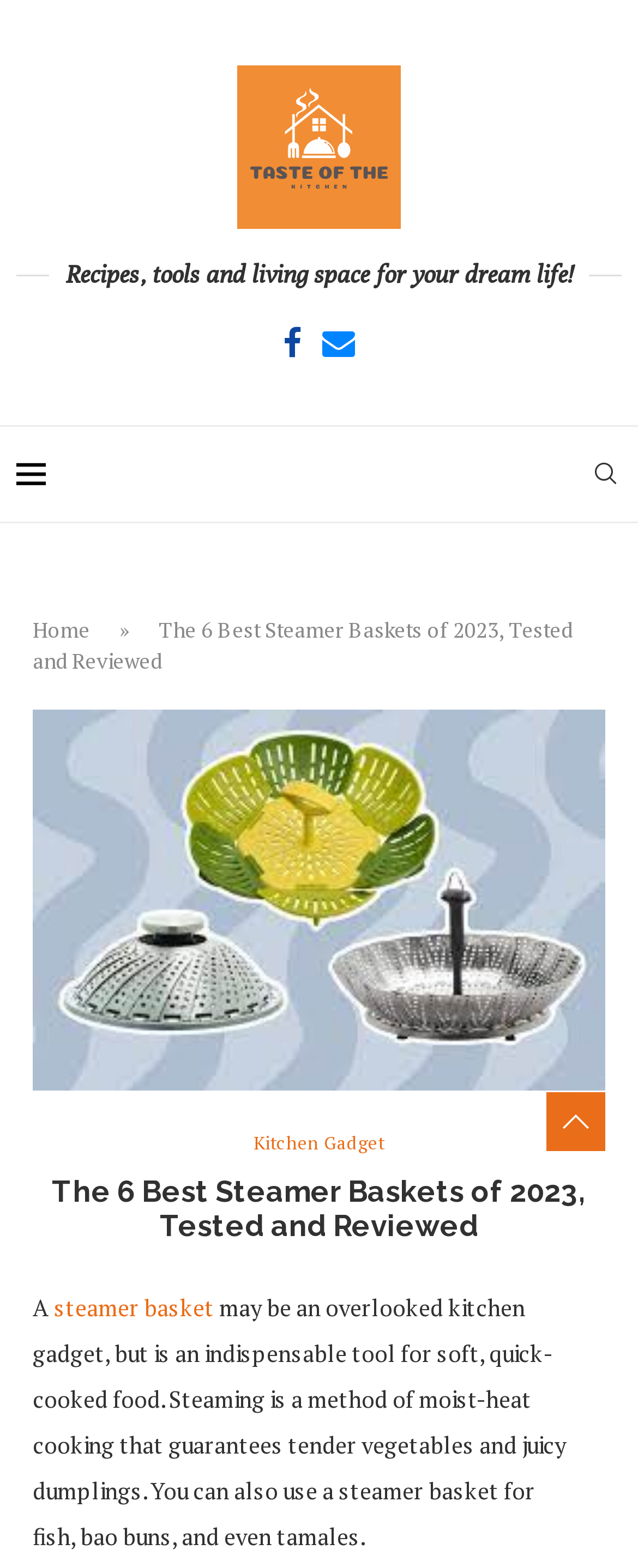Identify the bounding box coordinates for the UI element described by the following text: "aria-label="Search"". Provide the coordinates as four float numbers between 0 and 1, in the format [left, top, right, bottom].

[0.923, 0.272, 0.974, 0.332]